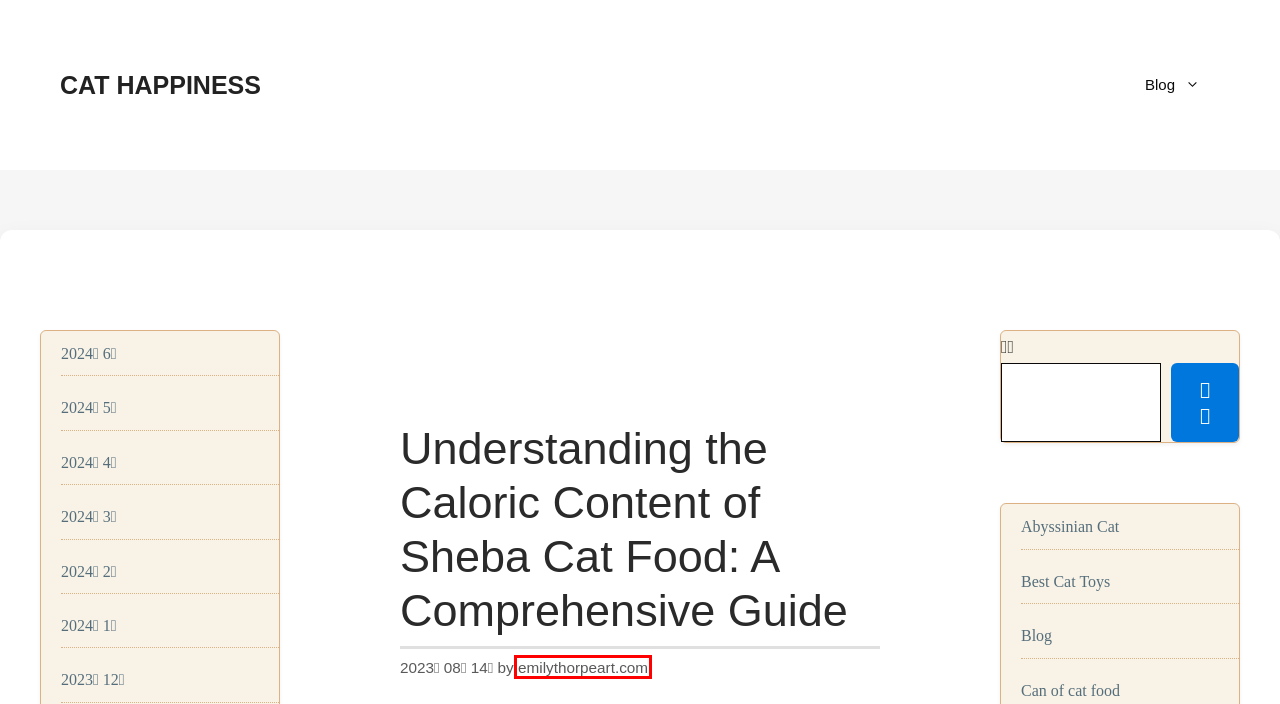Look at the given screenshot of a webpage with a red rectangle bounding box around a UI element. Pick the description that best matches the new webpage after clicking the element highlighted. The descriptions are:
A. cat disease - Cat happiness
B. Cat weight management - Cat happiness
C. Best Cat Toys - Cat happiness
D. Cat happiness - Welcome to Cat happiness
E. Blog - Cat happiness
F. Abyssinian Cat - Cat happiness
G. emilythorpeart.com - Cat happiness
H. Can of cat food - Cat happiness

G